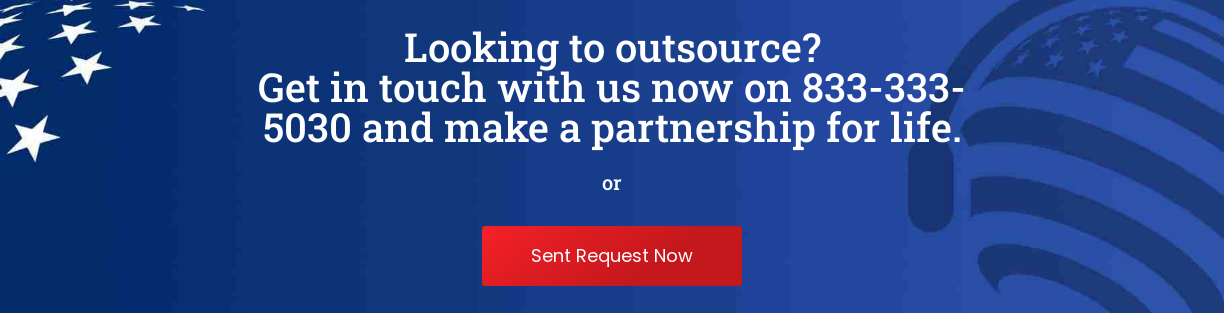Provide a comprehensive description of the image.

The image features a bold and inviting advertisement inviting businesses to consider outsourcing services. It emphasizes the importance of customer service by stating, "Looking to outsource? Get in touch with us now on 833-333-5030 and make a partnership for life." The design incorporates a dynamic blue background with a subtle pattern, including stars and audio wave motifs, suggesting a strong connection to communication. A prominently displayed red button invites users to take action, labeled "Sent Request Now," providing an easy path for interested parties to engage. This visual effectively communicates the call center's commitment to partnership and strategic customer service solutions.